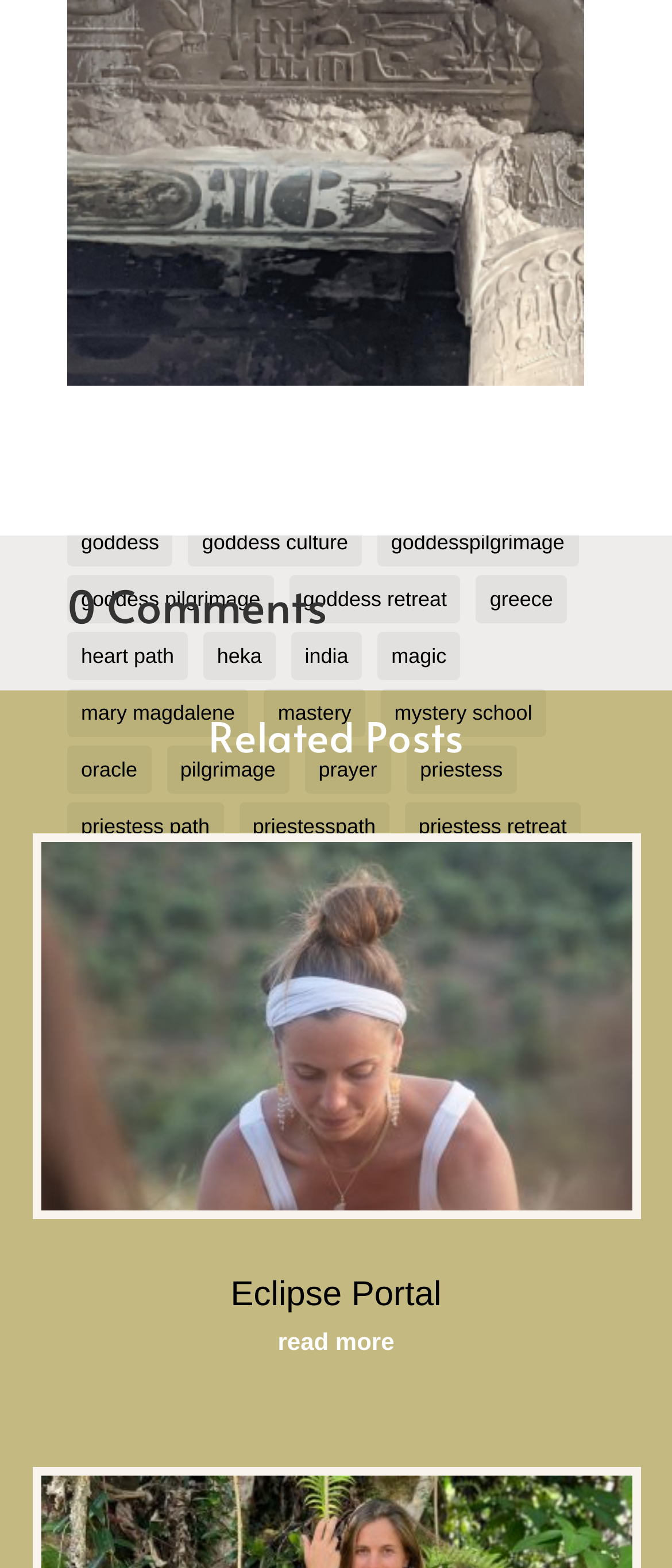Show me the bounding box coordinates of the clickable region to achieve the task as per the instruction: "read more about 'Eclipse Portal'".

[0.413, 0.847, 0.587, 0.865]